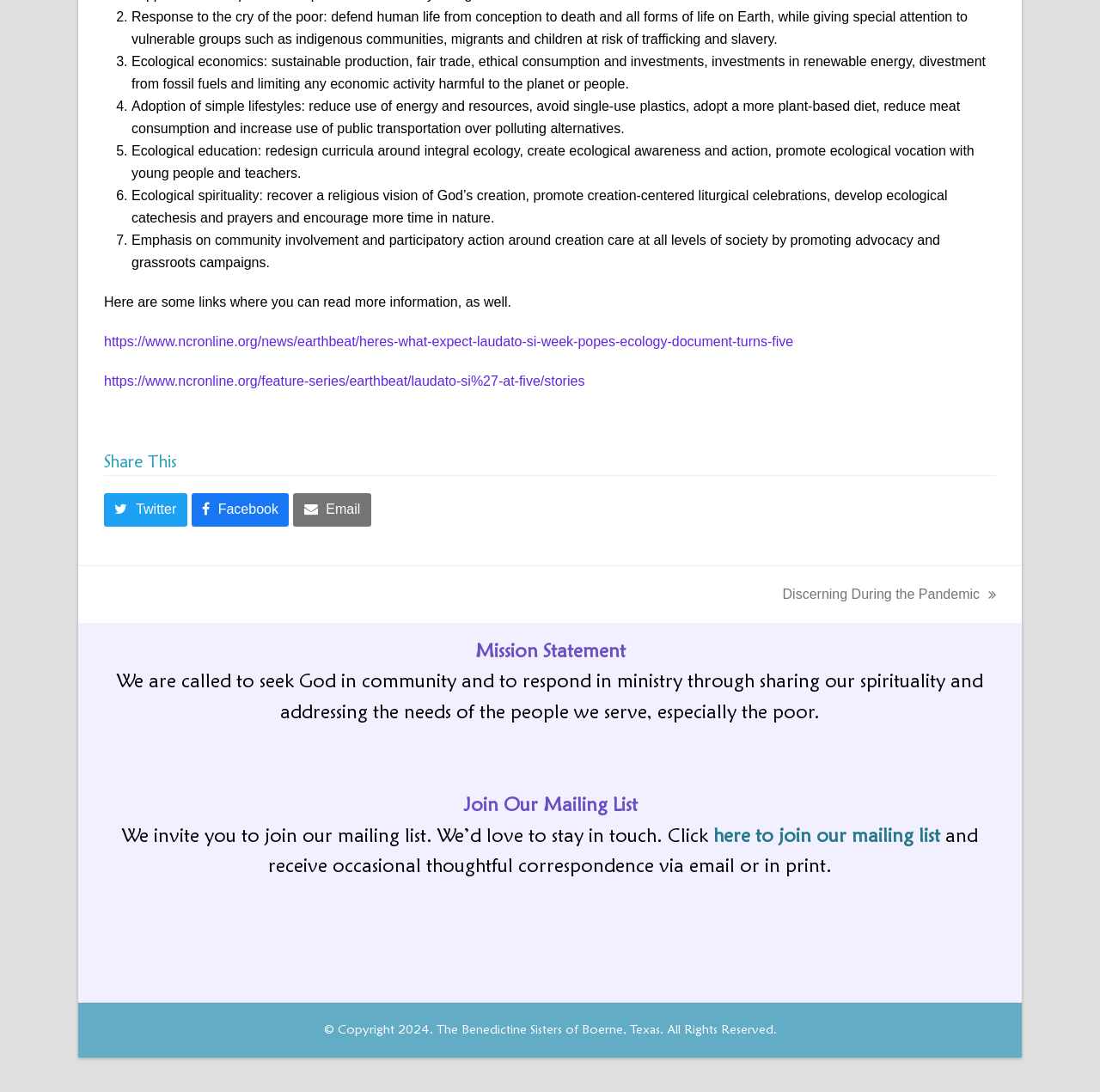Please find the bounding box coordinates for the clickable element needed to perform this instruction: "Click the 'Facebook' button to share".

[0.174, 0.452, 0.263, 0.482]